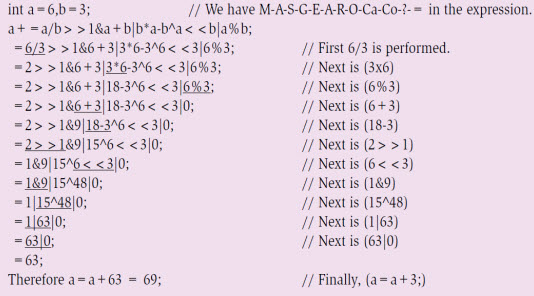Refer to the image and answer the question with as much detail as possible: What is the final value of the expression a + 63?

The breakdown of the code snippet showcases the step-by-step evaluation of the expressions, ultimately demonstrating that a + 63 equals 69, which is the final result of the expression.